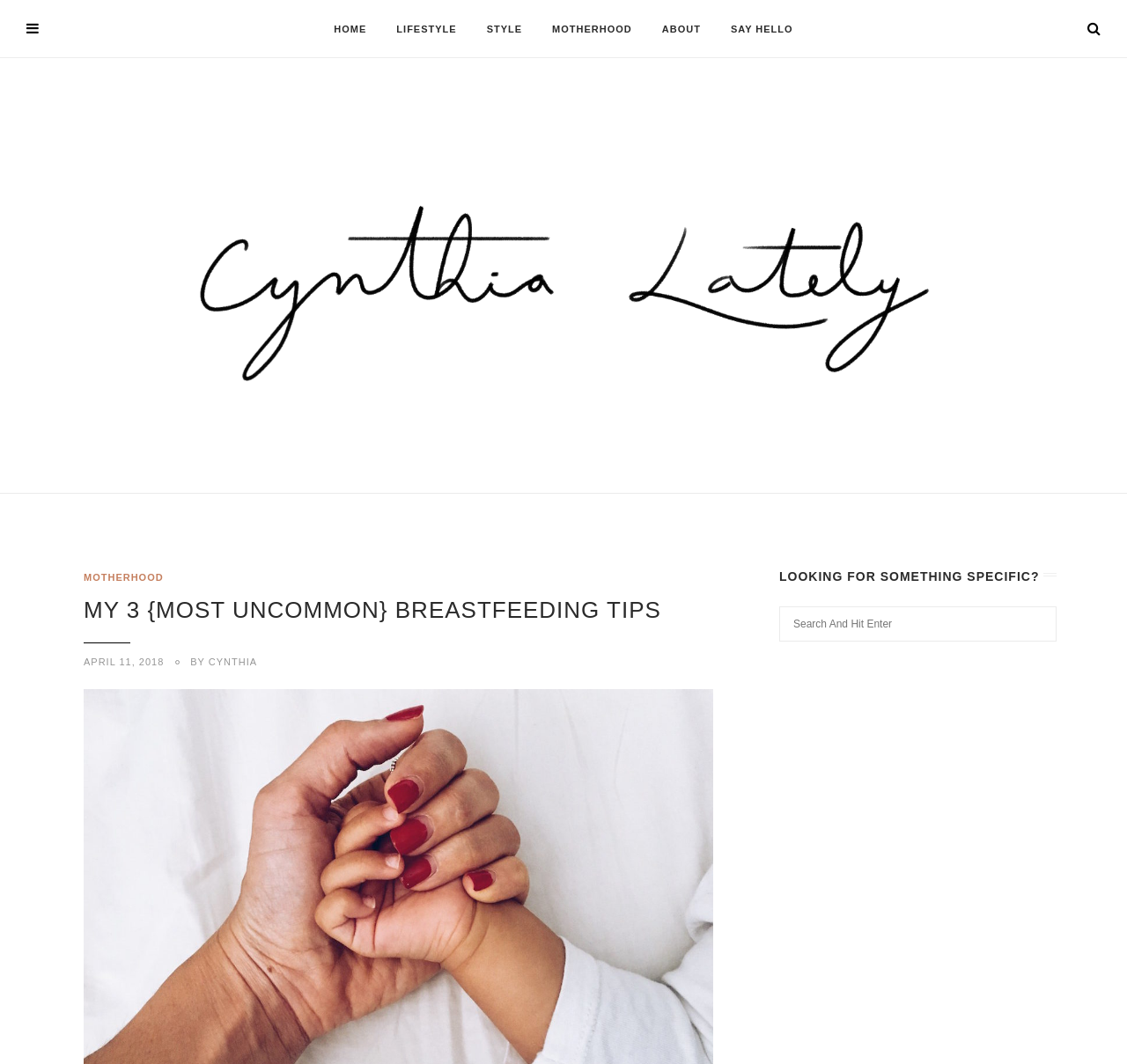Find the bounding box coordinates for the area you need to click to carry out the instruction: "Read the 'Paxson Hill garden still gorgeous in the rain' post". The coordinates should be four float numbers between 0 and 1, indicated as [left, top, right, bottom].

None